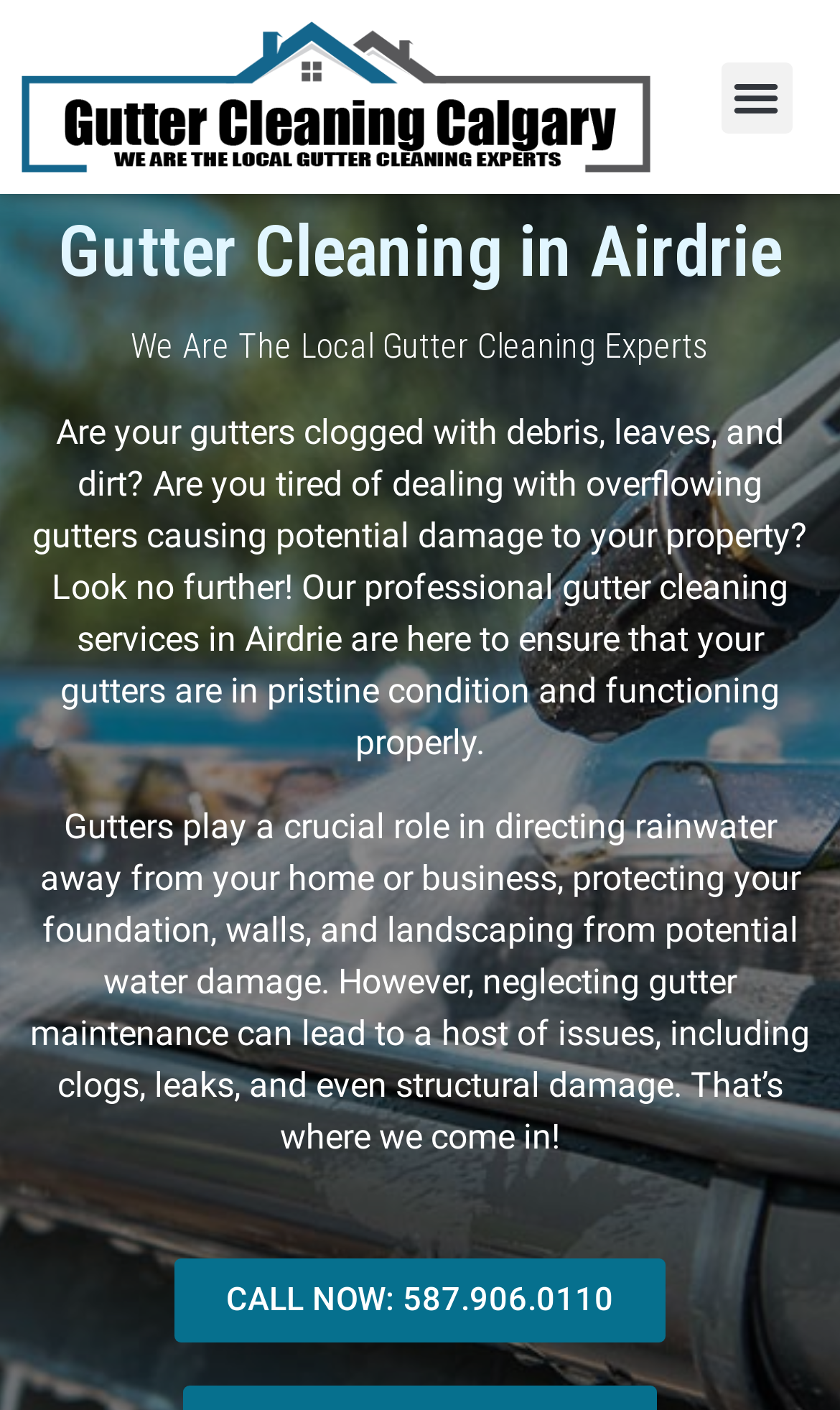What is the consequence of neglecting gutter maintenance?
Answer the question with as much detail as you can, using the image as a reference.

I found this information by reading the StaticText element that says 'However, neglecting gutter maintenance can lead to a host of issues, including clogs, leaks, and even structural damage.'